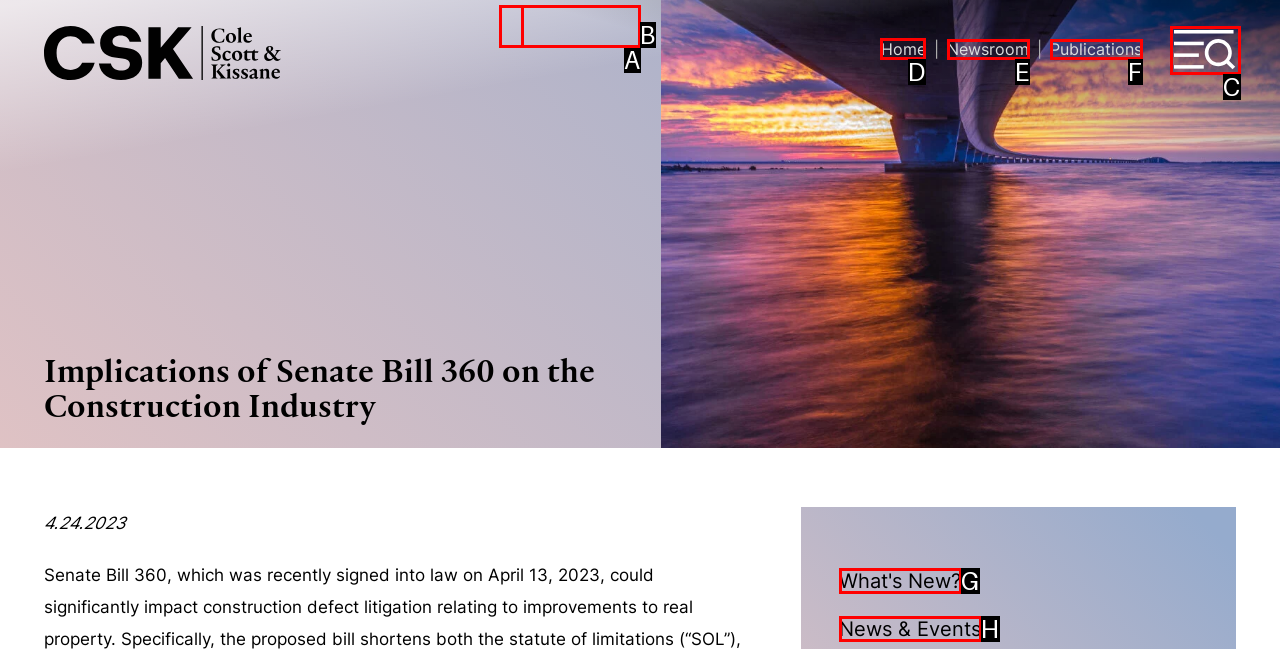Which lettered option should I select to achieve the task: go to home page according to the highlighted elements in the screenshot?

D